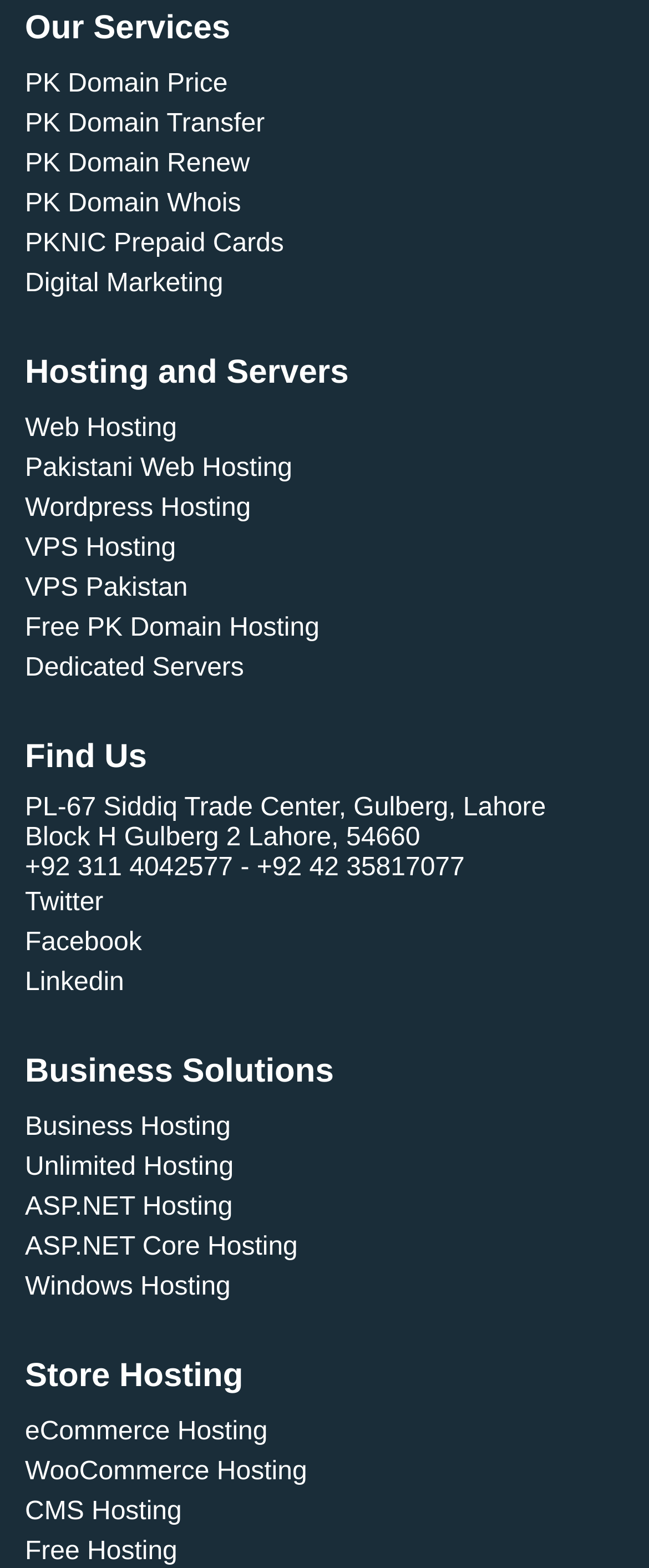Respond to the following question with a brief word or phrase:
What is the first service listed under 'Our Services'?

PK Domain Price